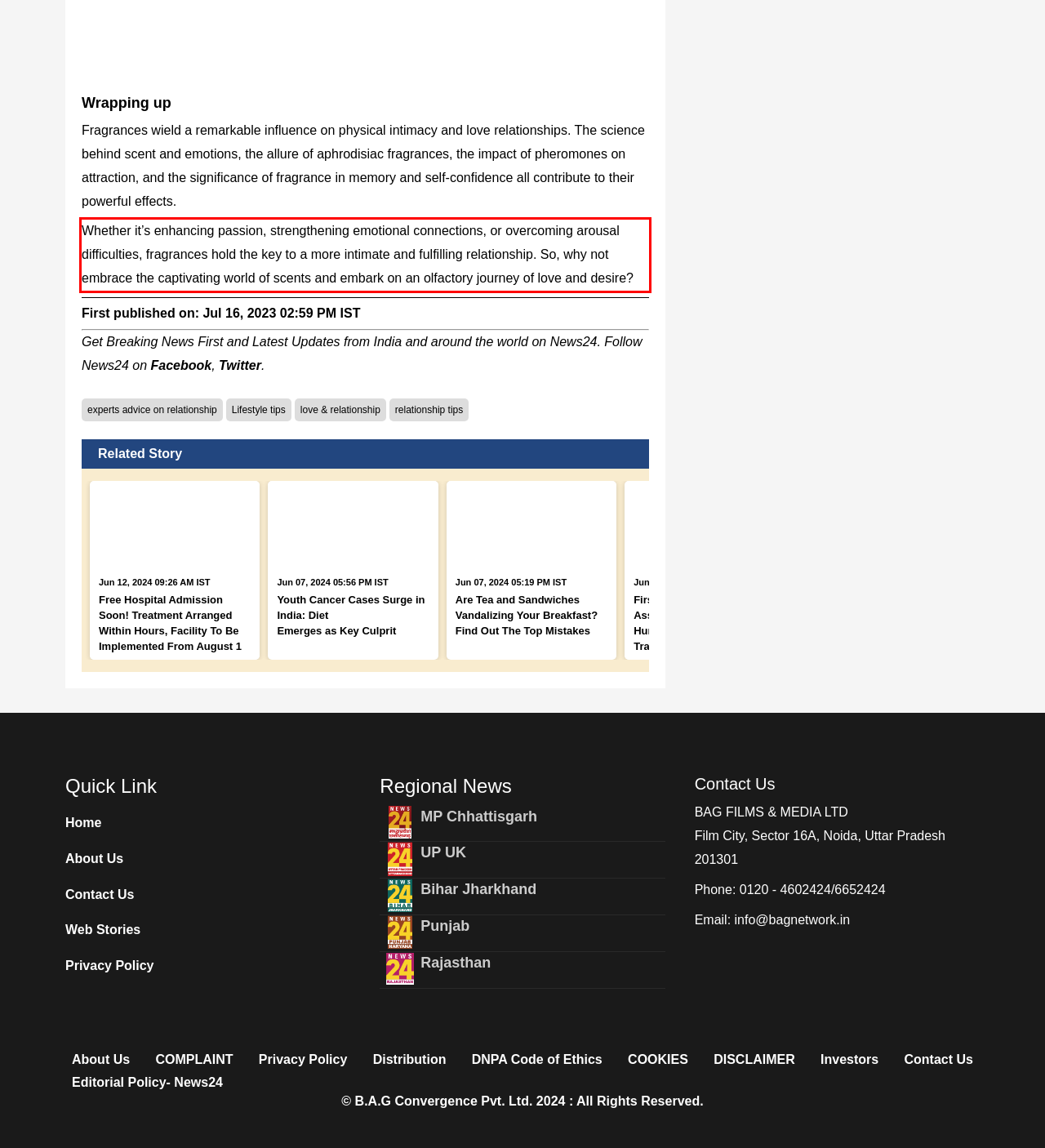Given a webpage screenshot, identify the text inside the red bounding box using OCR and extract it.

Whether it’s enhancing passion, strengthening emotional connections, or overcoming arousal difficulties, fragrances hold the key to a more intimate and fulfilling relationship. So, why not embrace the captivating world of scents and embark on an olfactory journey of love and desire?